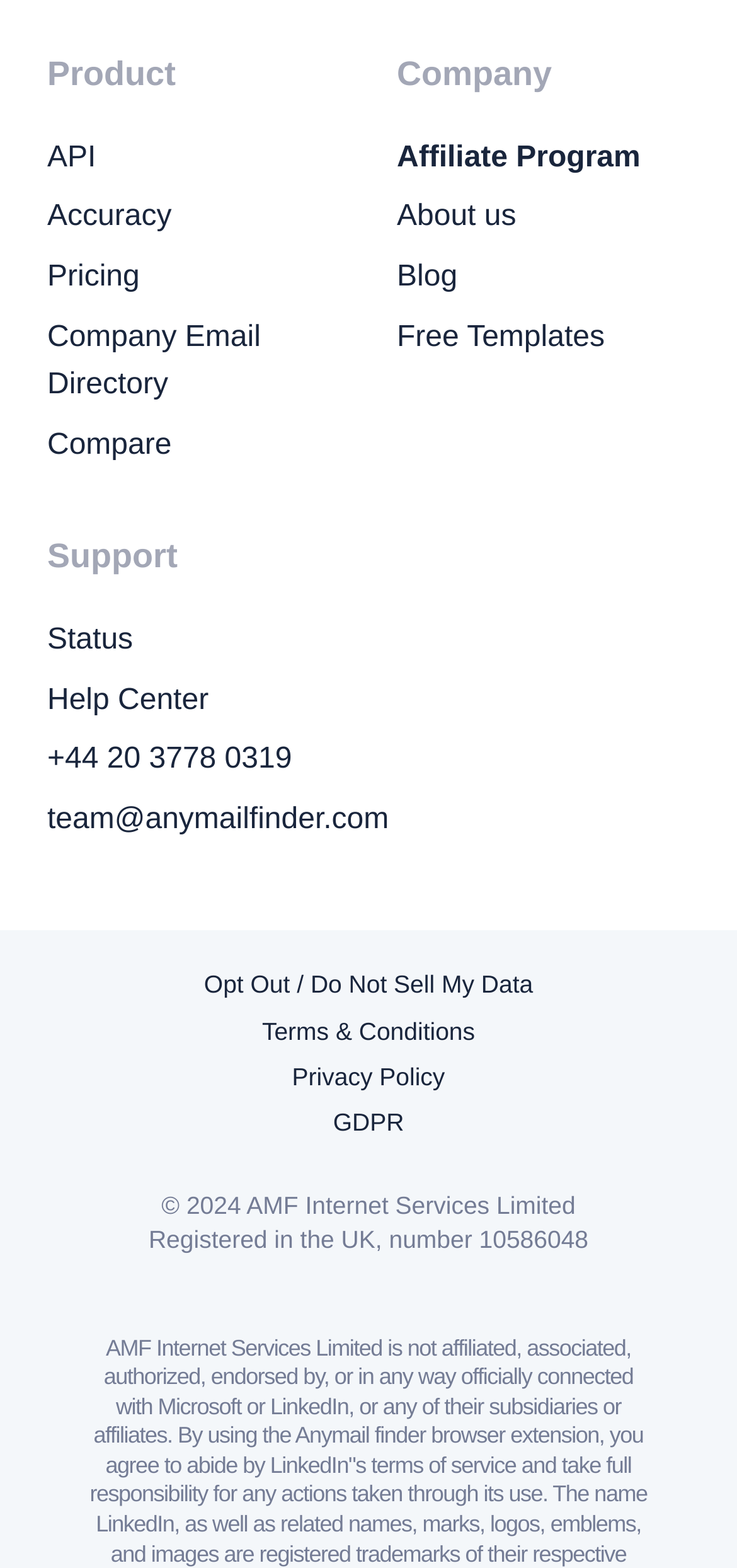Provide your answer to the question using just one word or phrase: What is the company name mentioned at the bottom?

AMF Internet Services Limited